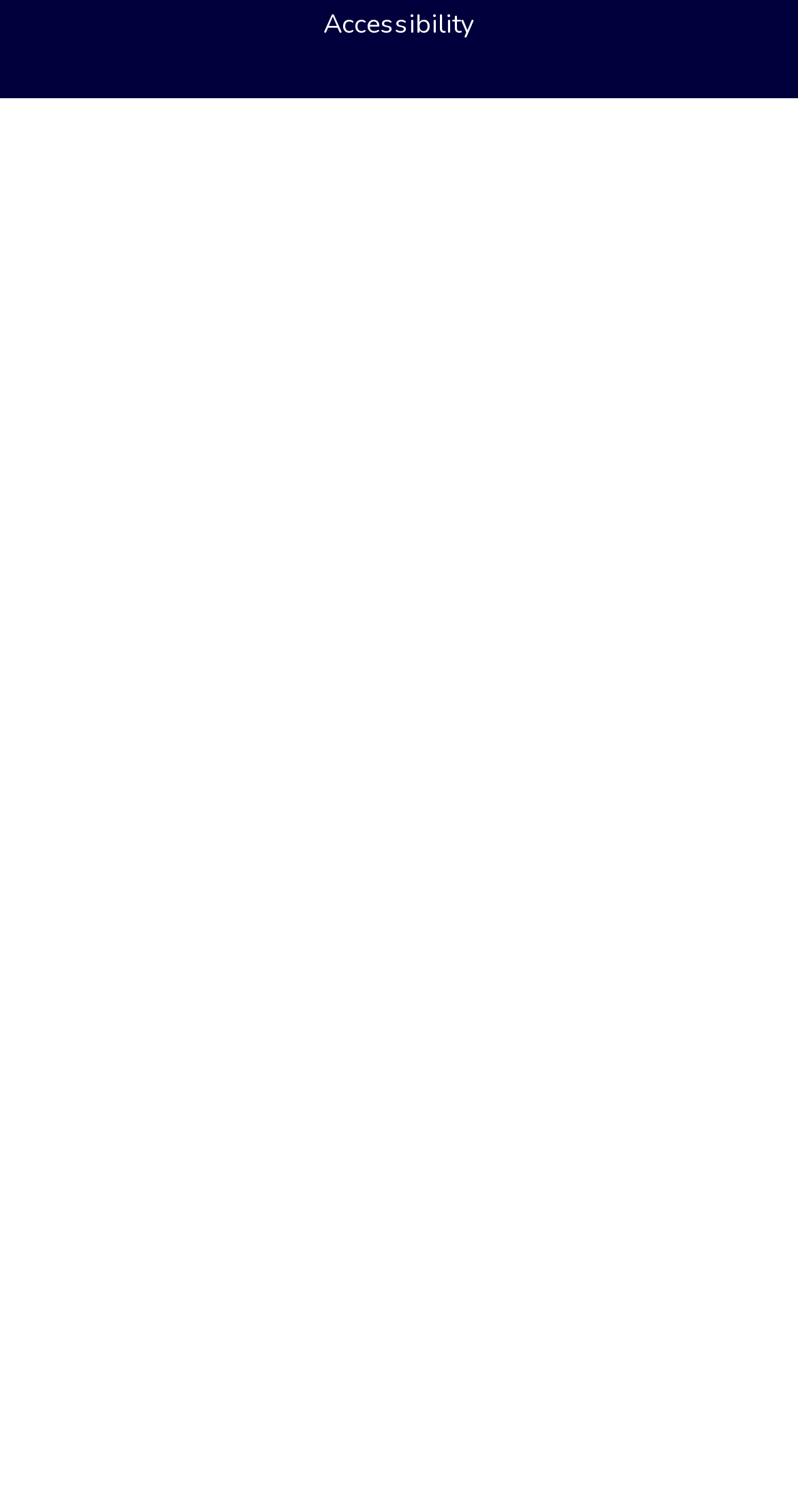Determine the bounding box coordinates for the region that must be clicked to execute the following instruction: "Explore Facilities".

[0.0, 0.65, 0.333, 0.709]